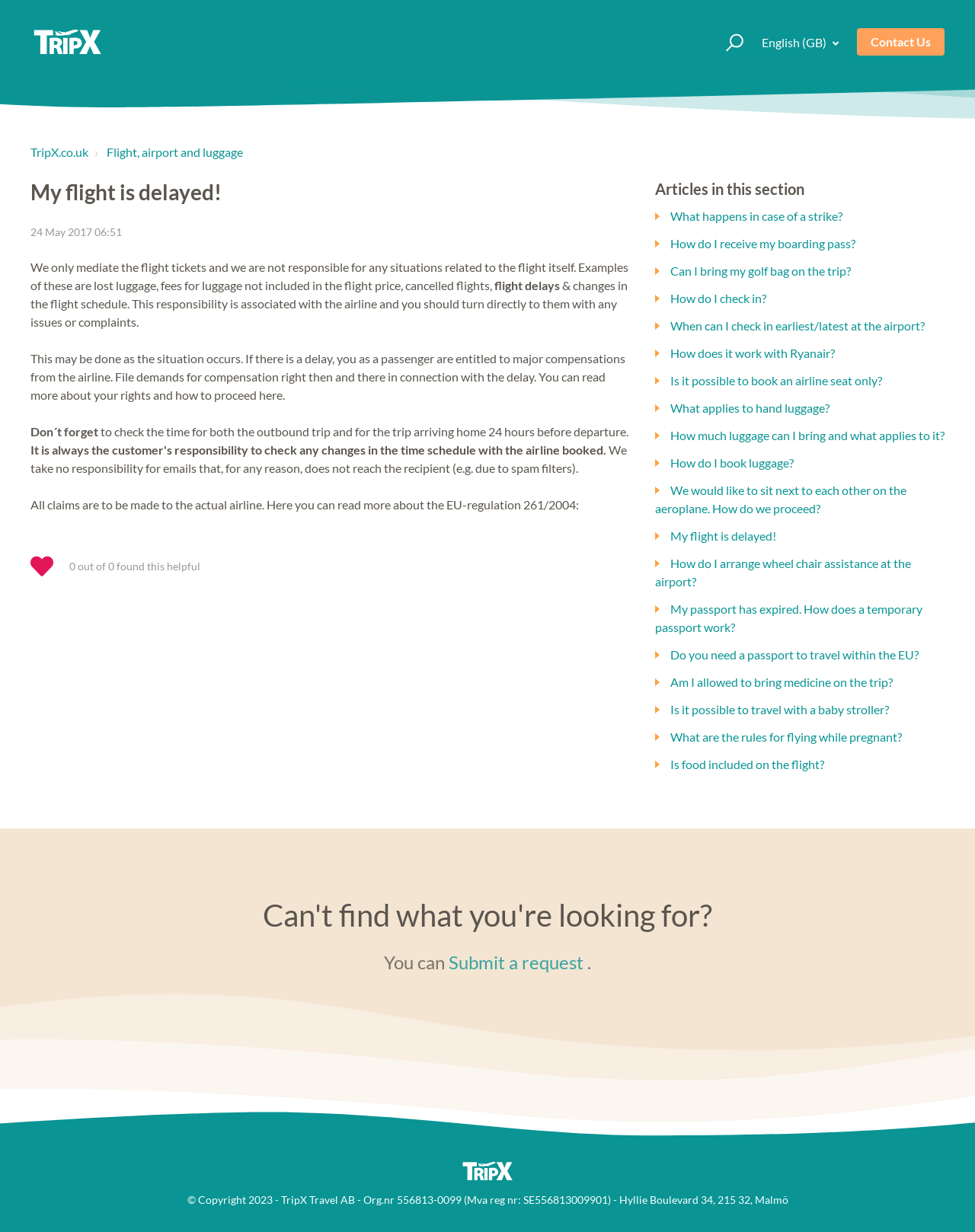What is the company name?
From the details in the image, provide a complete and detailed answer to the question.

I found the company name 'TripX Travel AB' in the footer section of the webpage, specifically in the copyright information.